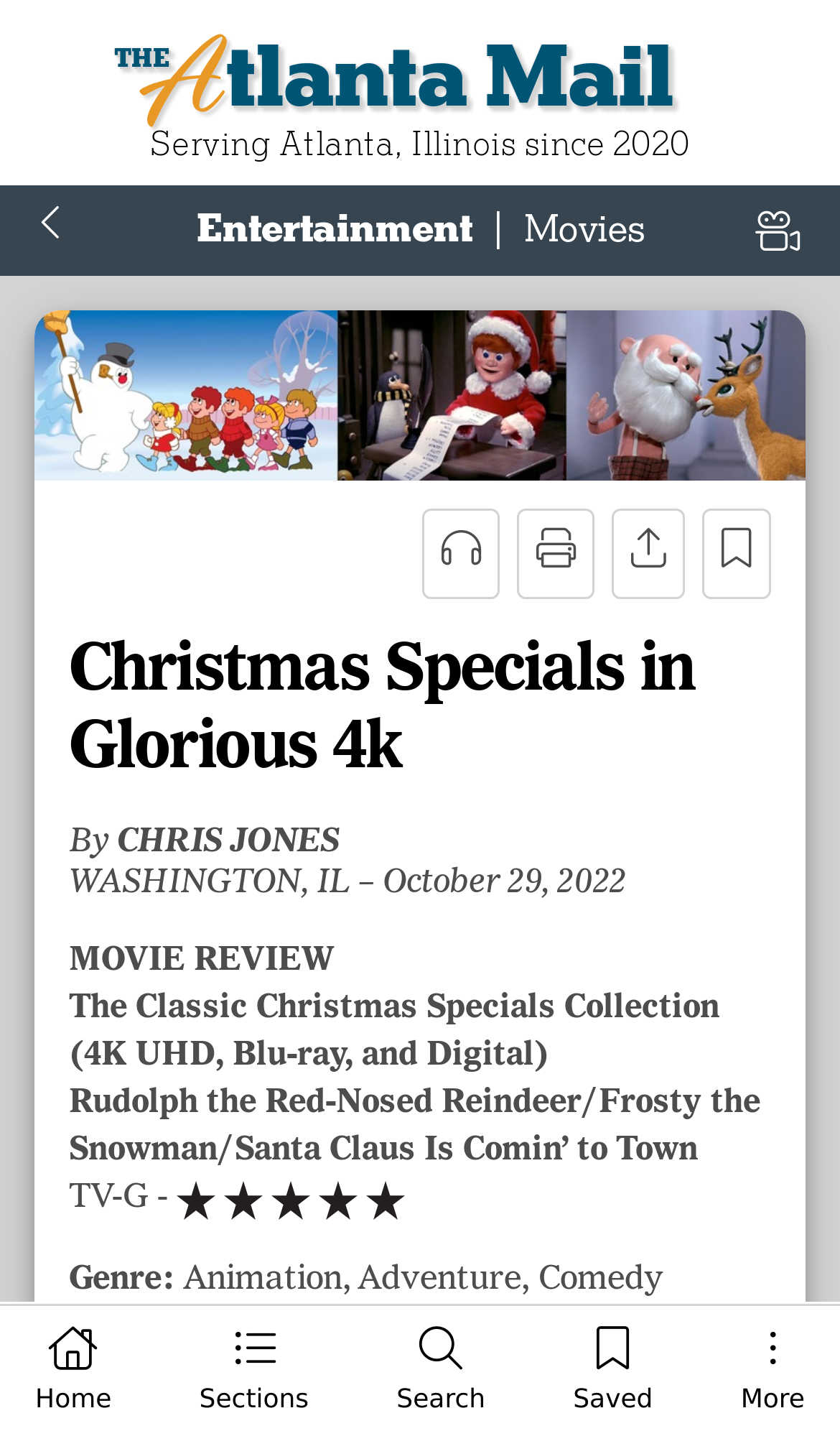Determine the bounding box coordinates for the area you should click to complete the following instruction: "Read the article about Christmas Specials in 4K".

[0.082, 0.443, 0.918, 0.552]